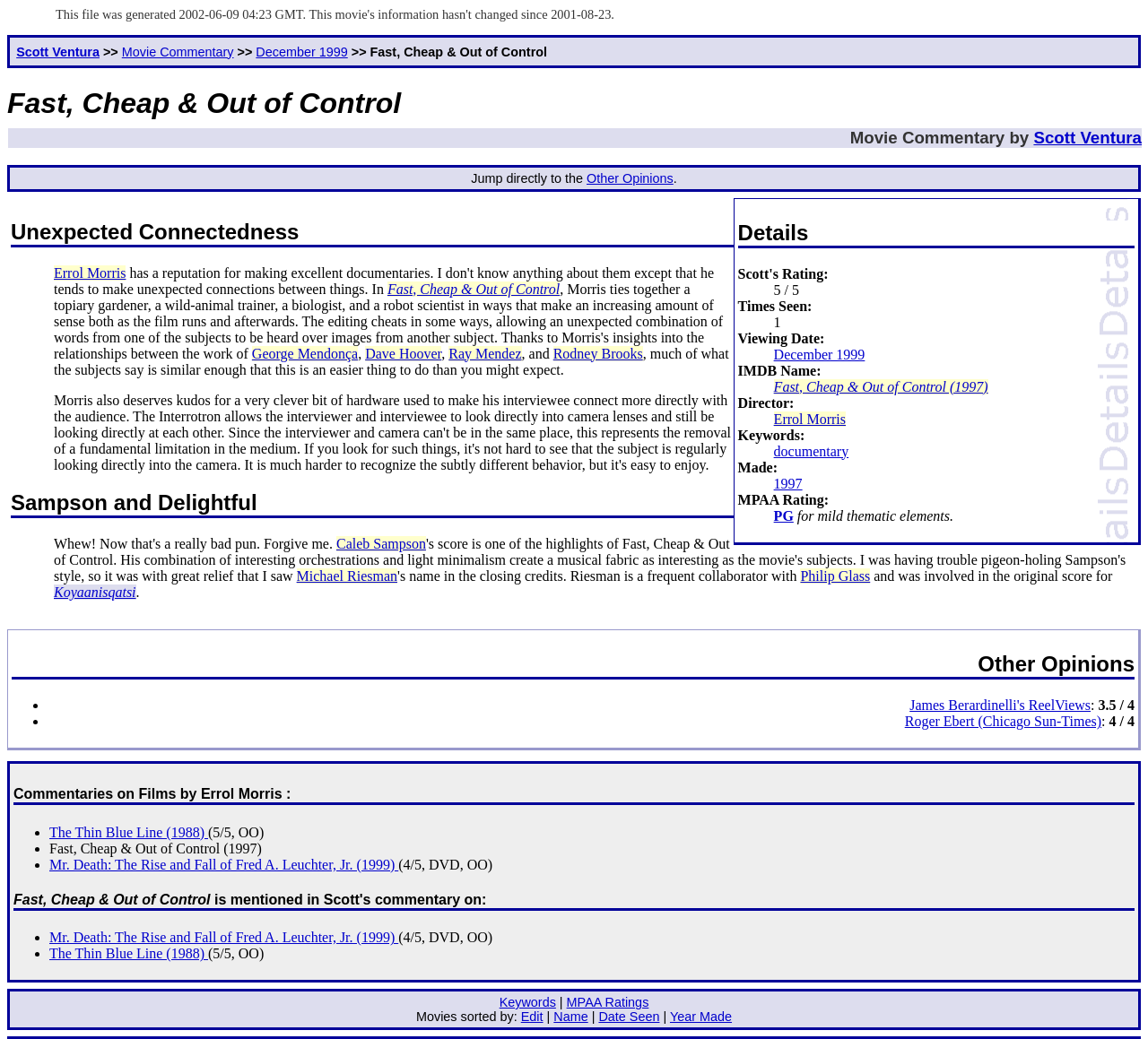Answer the question briefly using a single word or phrase: 
What is the rating of the movie?

5 / 5